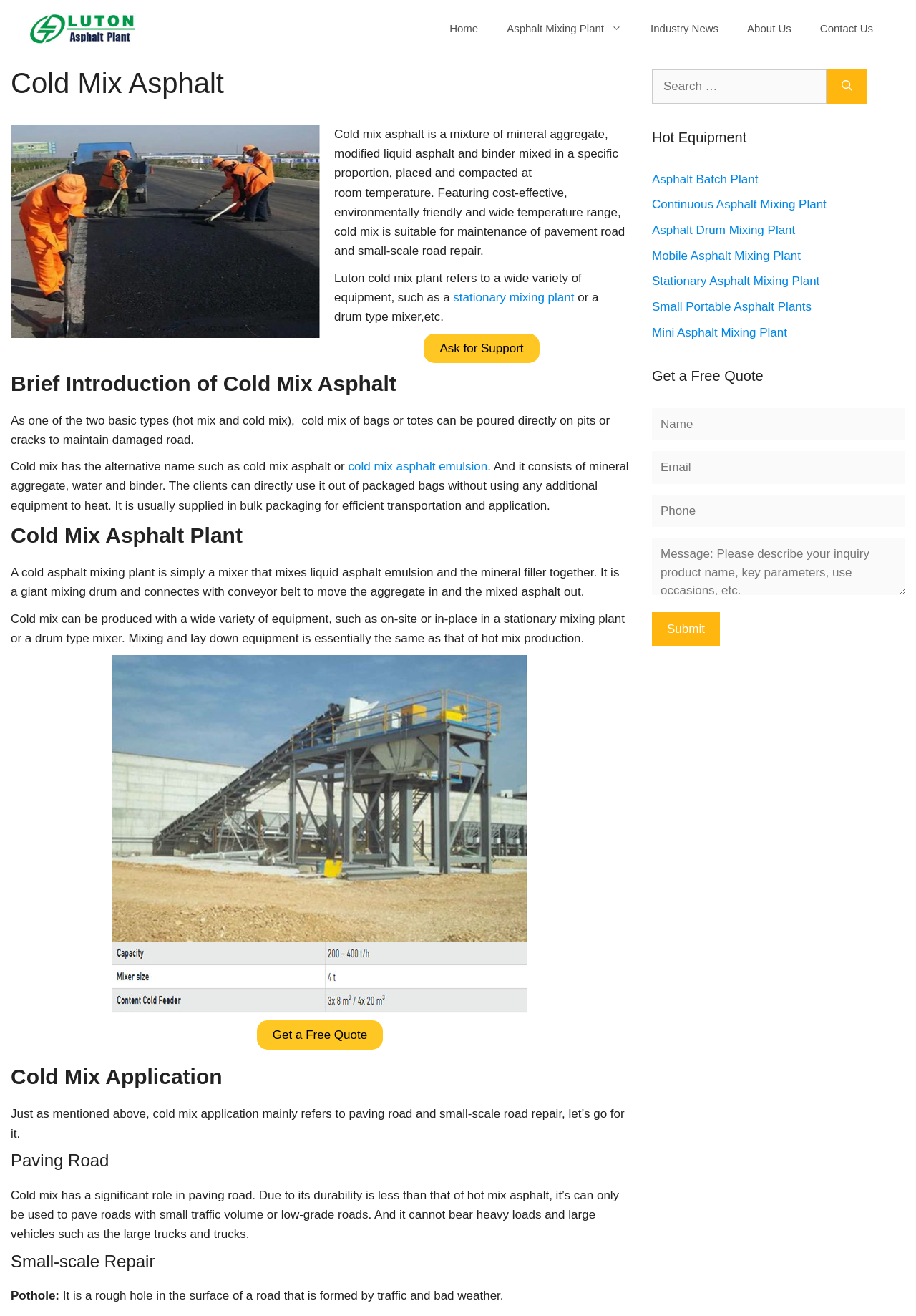Give a succinct answer to this question in a single word or phrase: 
What is a cold asphalt mixing plant?

A mixer that mixes liquid asphalt emulsion and mineral filler